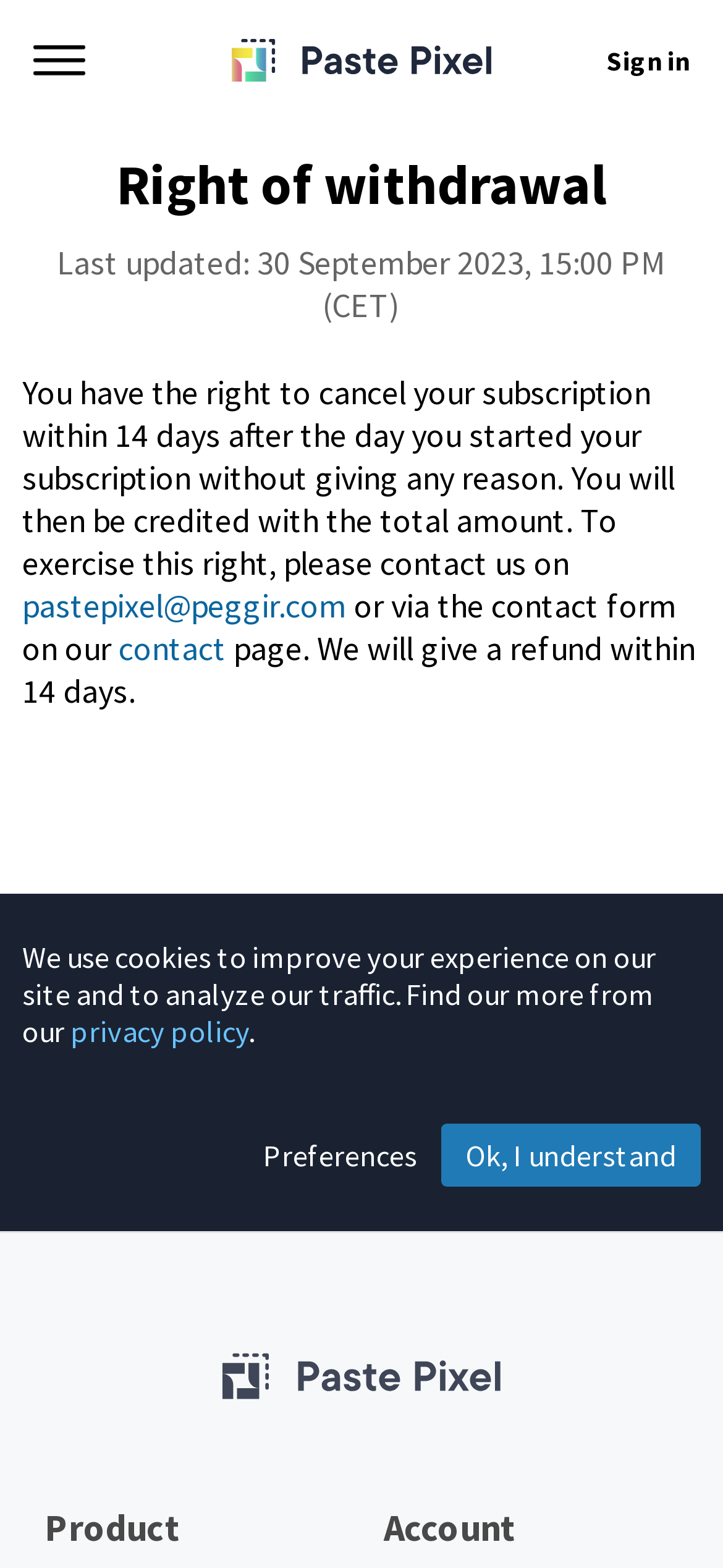Find the bounding box coordinates for the element that must be clicked to complete the instruction: "Click on the 'PastePixel' link at the bottom". The coordinates should be four float numbers between 0 and 1, indicated as [left, top, right, bottom].

[0.308, 0.86, 0.692, 0.902]